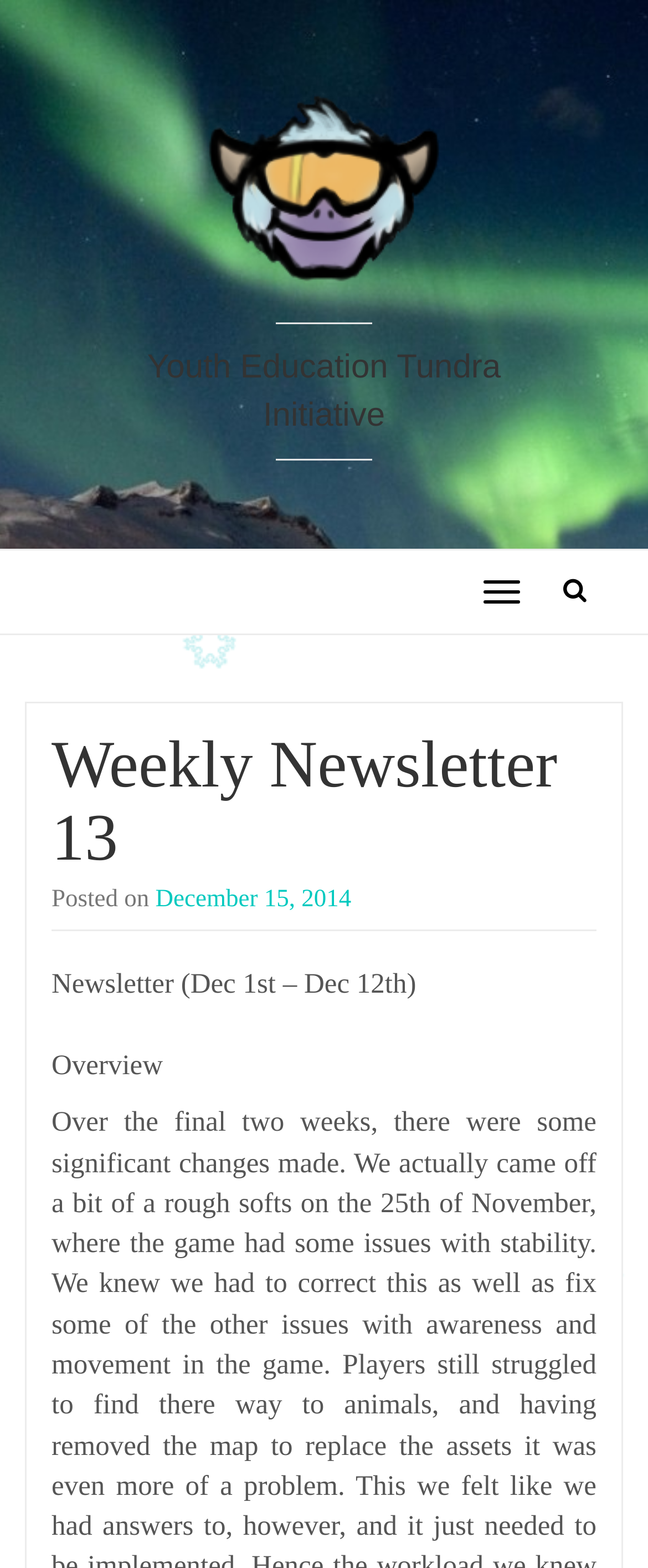Find the UI element described as: "MOX NETWORKS" and predict its bounding box coordinates. Ensure the coordinates are four float numbers between 0 and 1, [left, top, right, bottom].

None